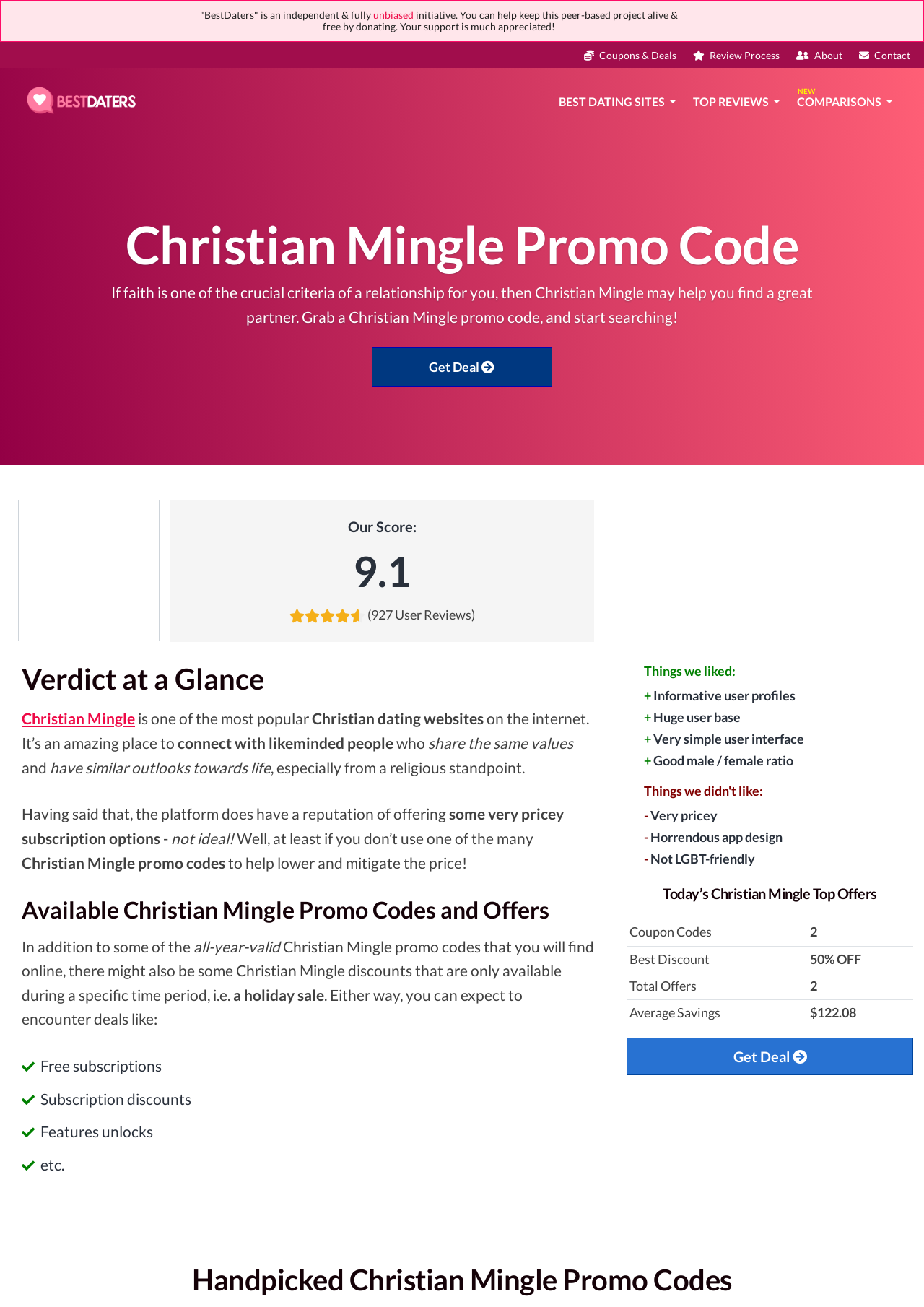What is the rating of Christian Mingle?
Please look at the screenshot and answer in one word or a short phrase.

9.1